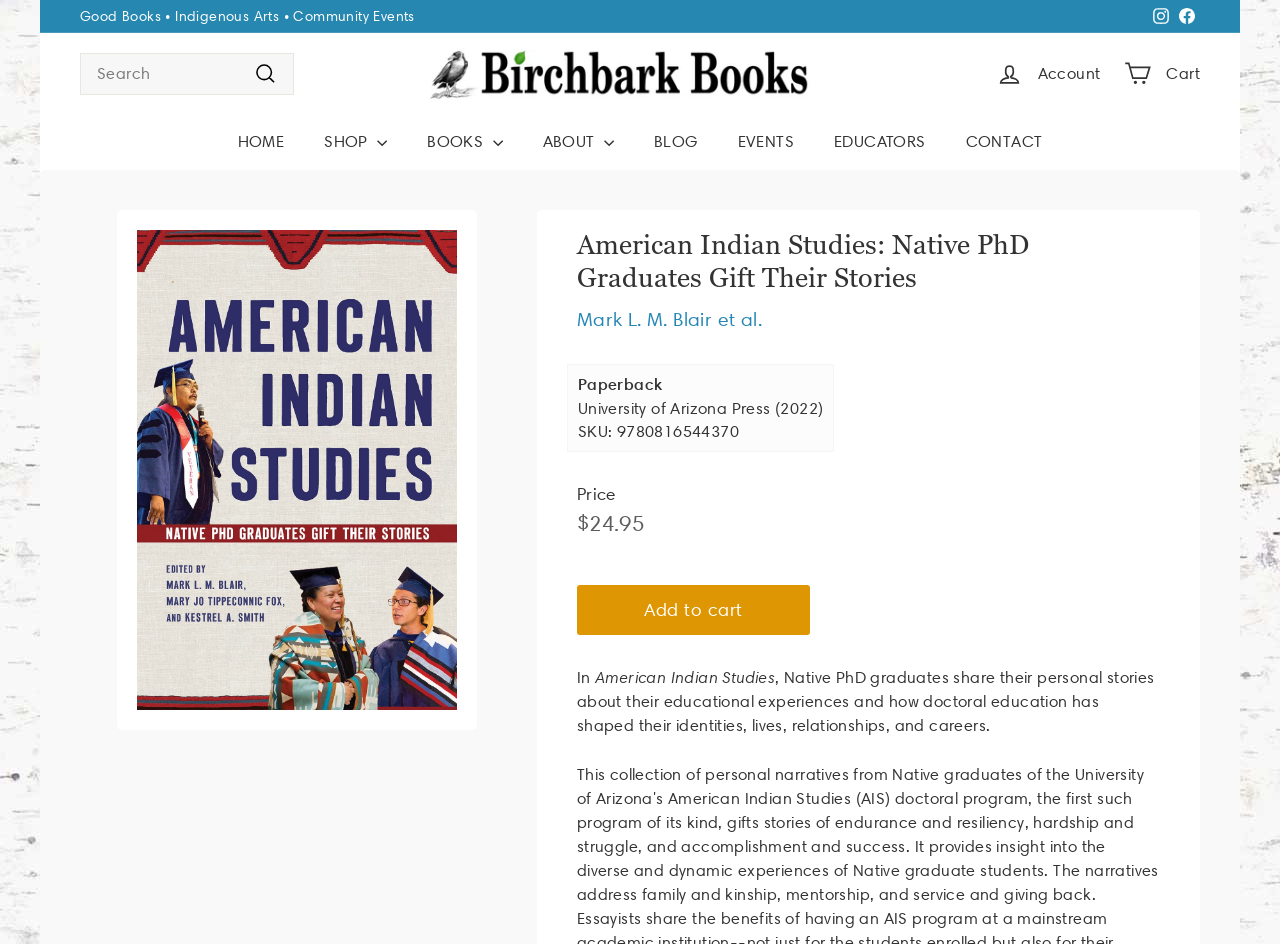Answer the question in a single word or phrase:
What is the purpose of the 'Add to cart' button?

To add the book to the cart